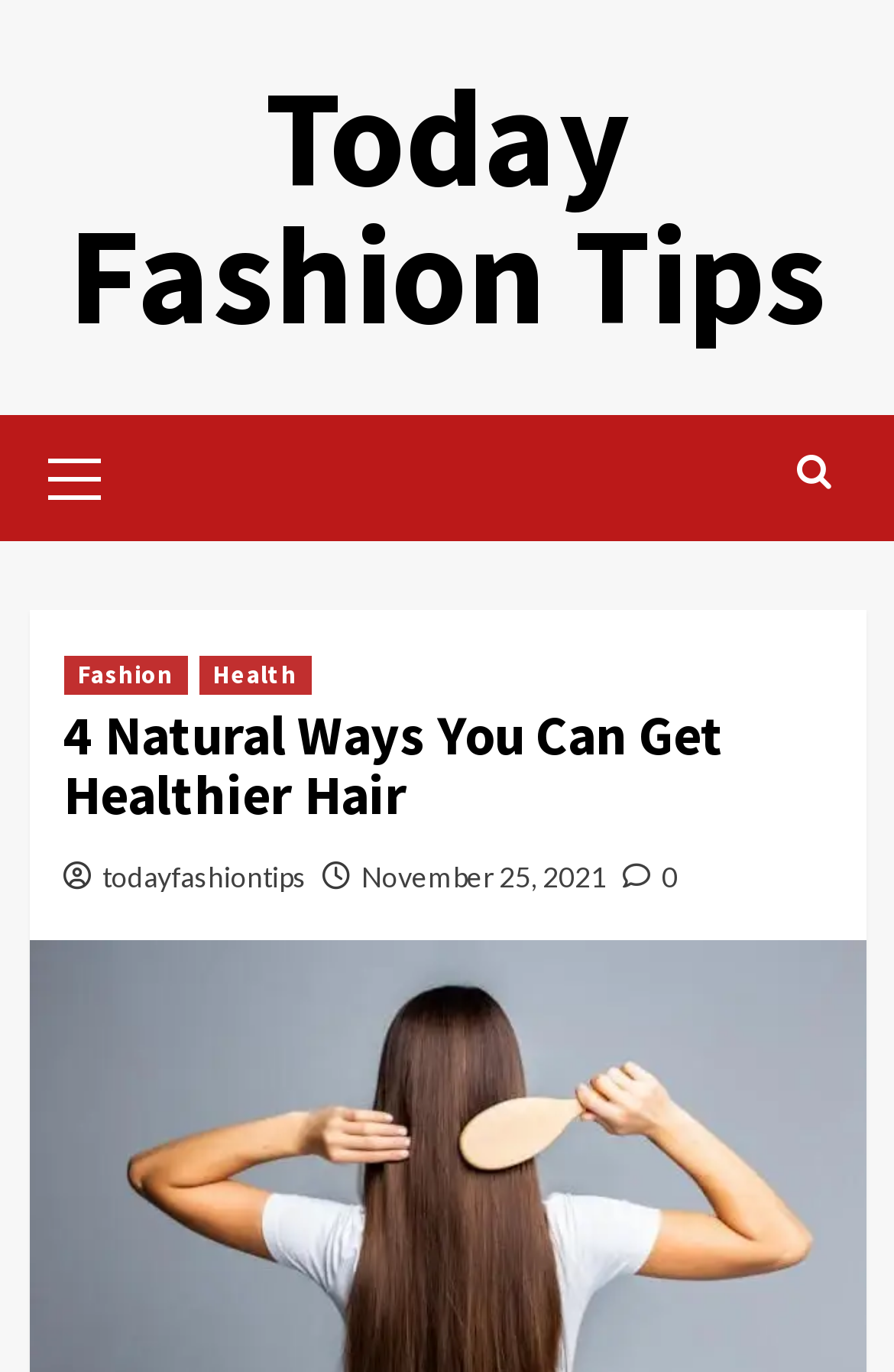Please identify the bounding box coordinates of the element I should click to complete this instruction: 'visit todayfashiontips'. The coordinates should be given as four float numbers between 0 and 1, like this: [left, top, right, bottom].

[0.114, 0.626, 0.342, 0.651]